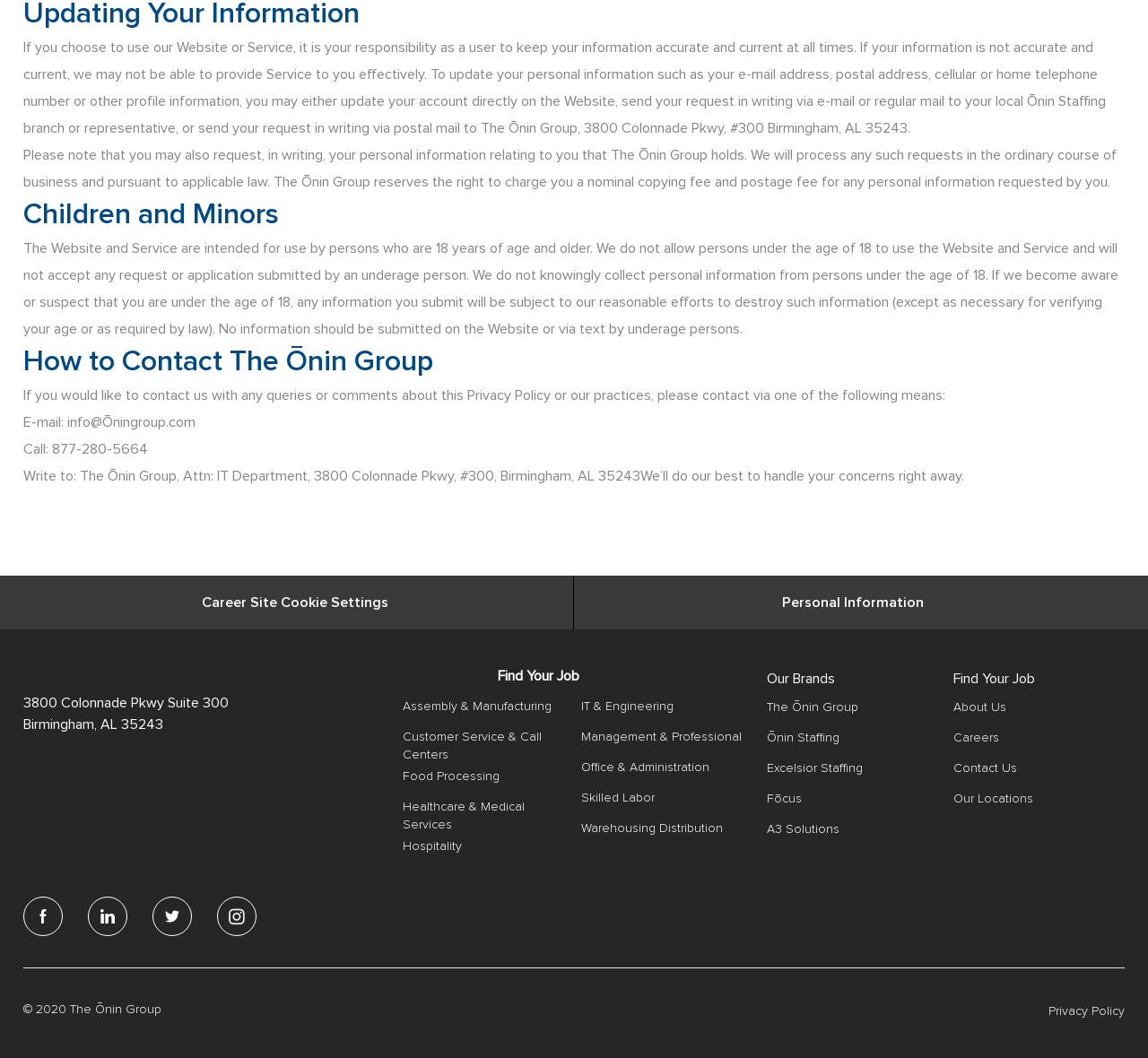What is the minimum age to use the Website and Service?
Could you please answer the question thoroughly and with as much detail as possible?

According to the text under the 'Children and Minors' heading, the Website and Service are intended for use by persons who are 18 years of age and older.